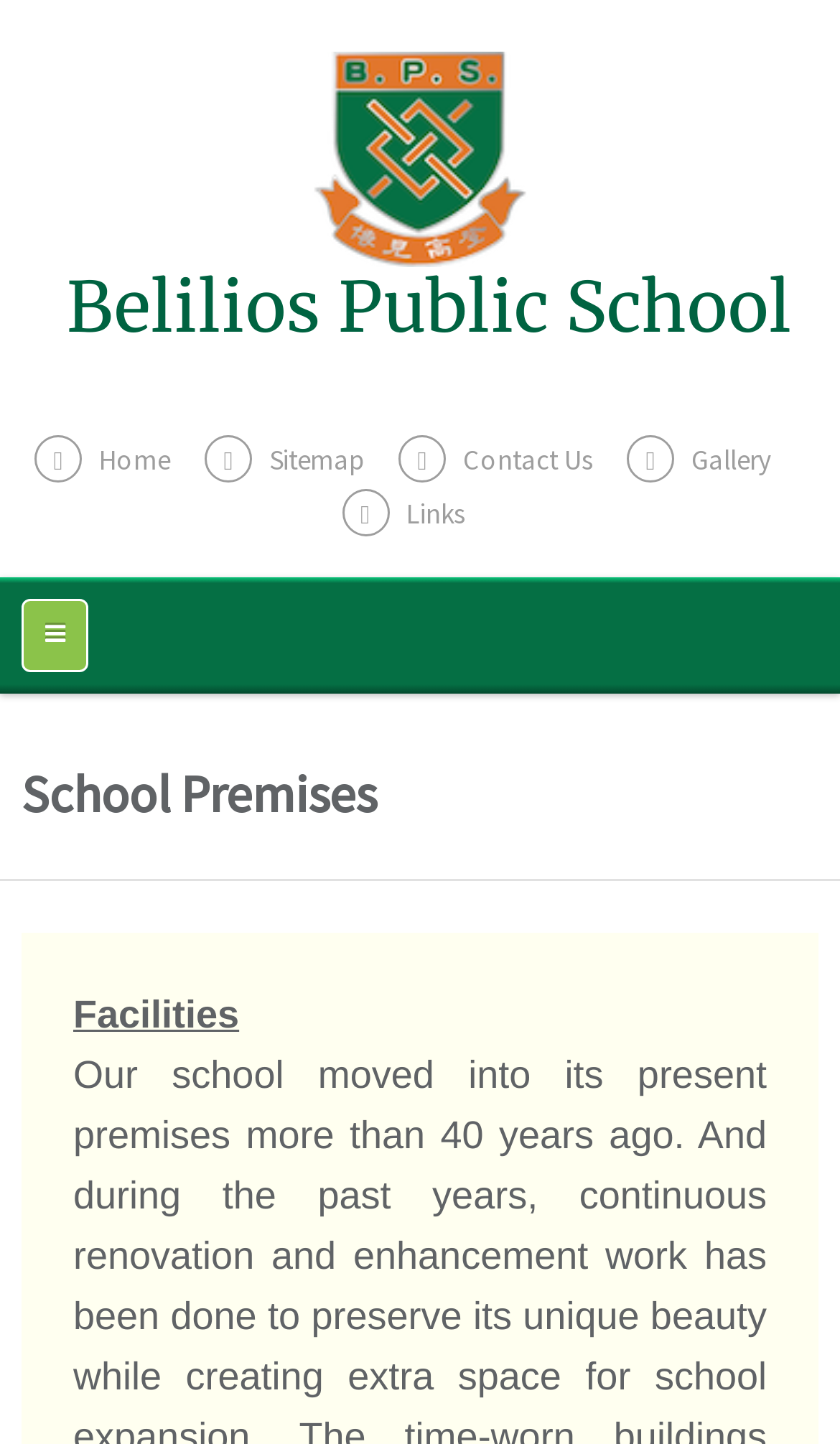Locate the bounding box coordinates of the element's region that should be clicked to carry out the following instruction: "view sitemap". The coordinates need to be four float numbers between 0 and 1, i.e., [left, top, right, bottom].

[0.244, 0.306, 0.433, 0.332]